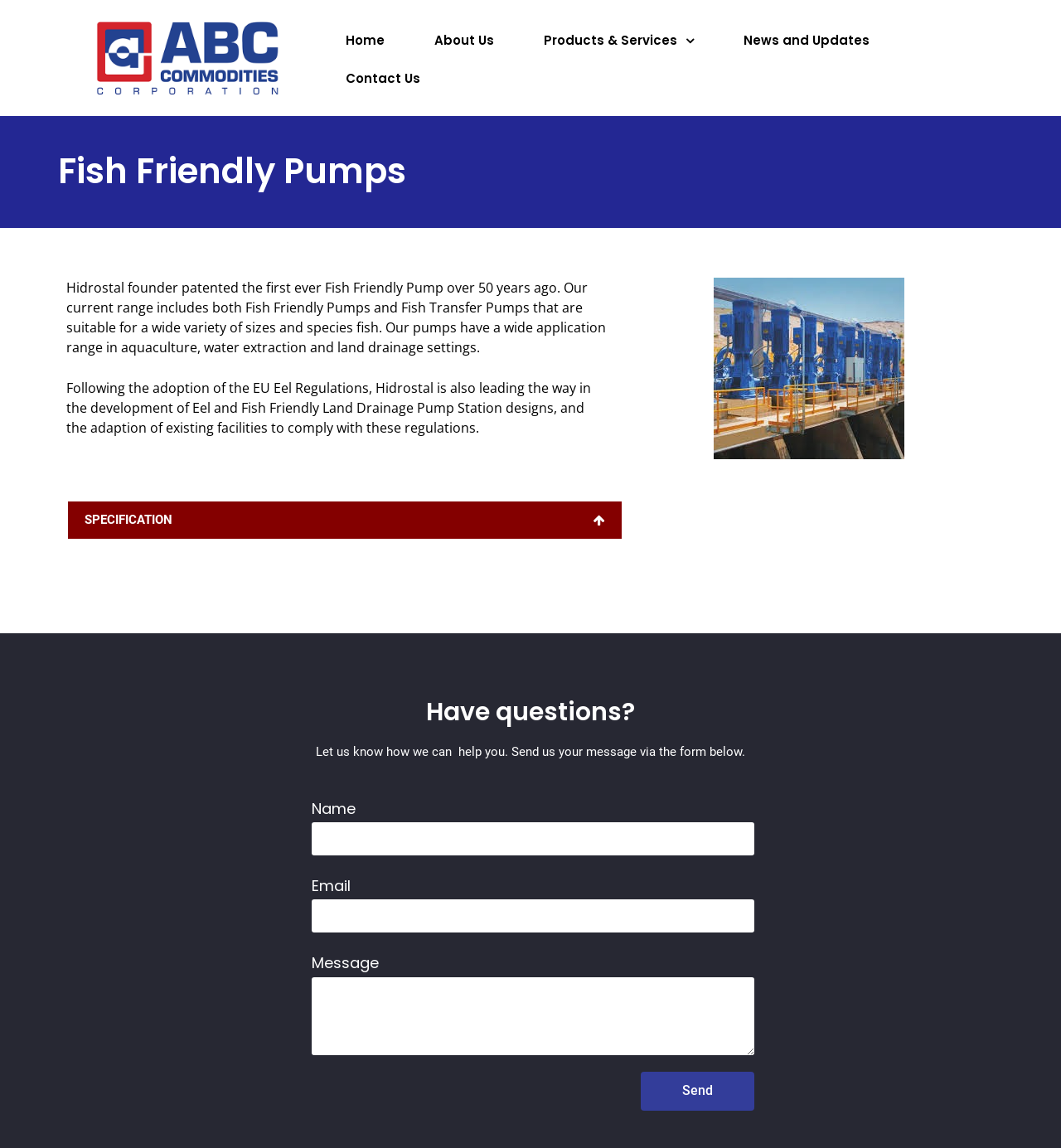Identify the bounding box coordinates for the UI element described by the following text: "parent_node: Name name="form_fields[name]"". Provide the coordinates as four float numbers between 0 and 1, in the format [left, top, right, bottom].

[0.294, 0.716, 0.711, 0.745]